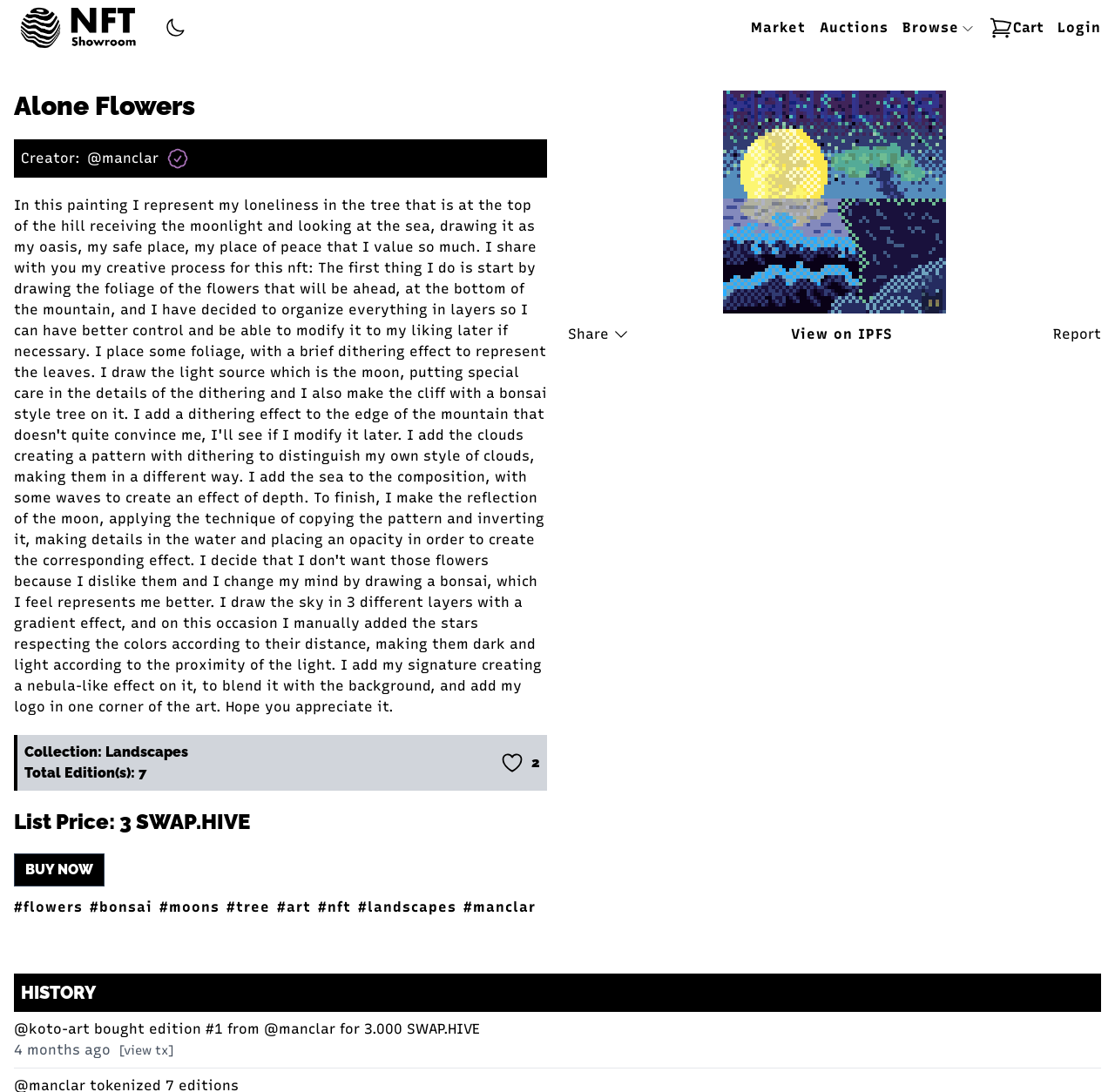What is the collection of this NFT?
Refer to the image and provide a concise answer in one word or phrase.

Landscapes